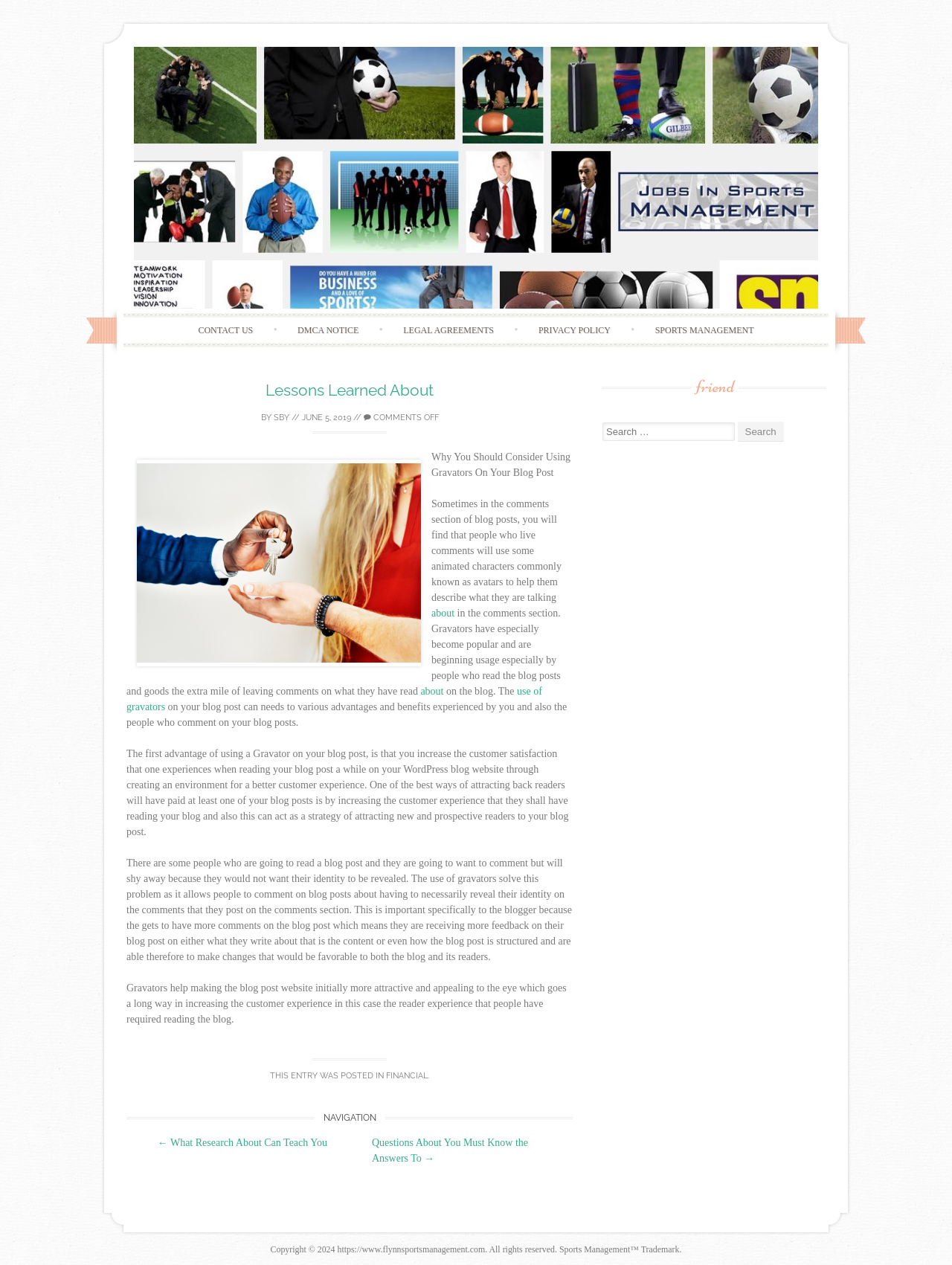What is the name of the website?
Using the visual information, respond with a single word or phrase.

Flynnsportsmanagement